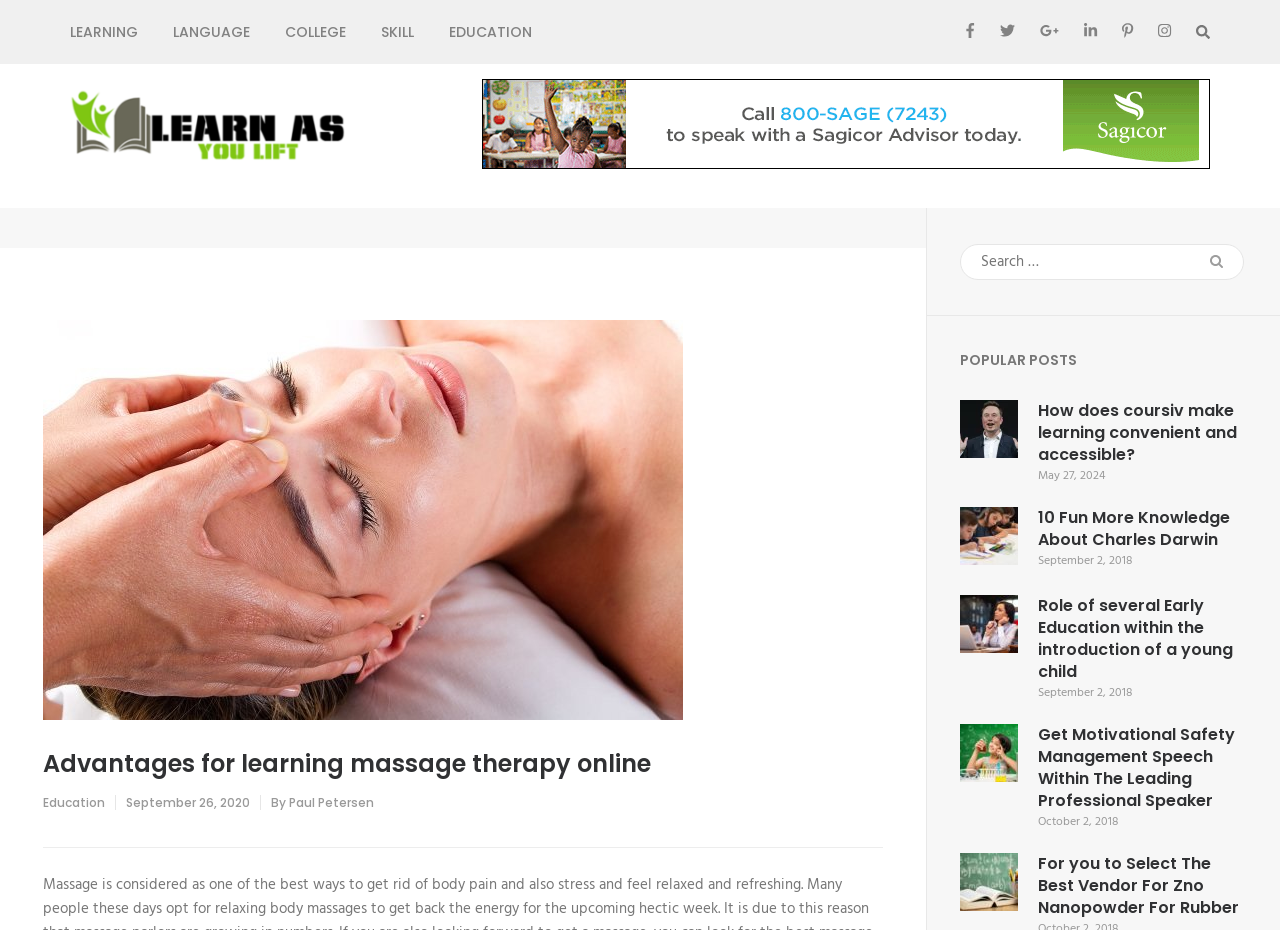What is the purpose of the search bar?
Using the screenshot, give a one-word or short phrase answer.

To search the website